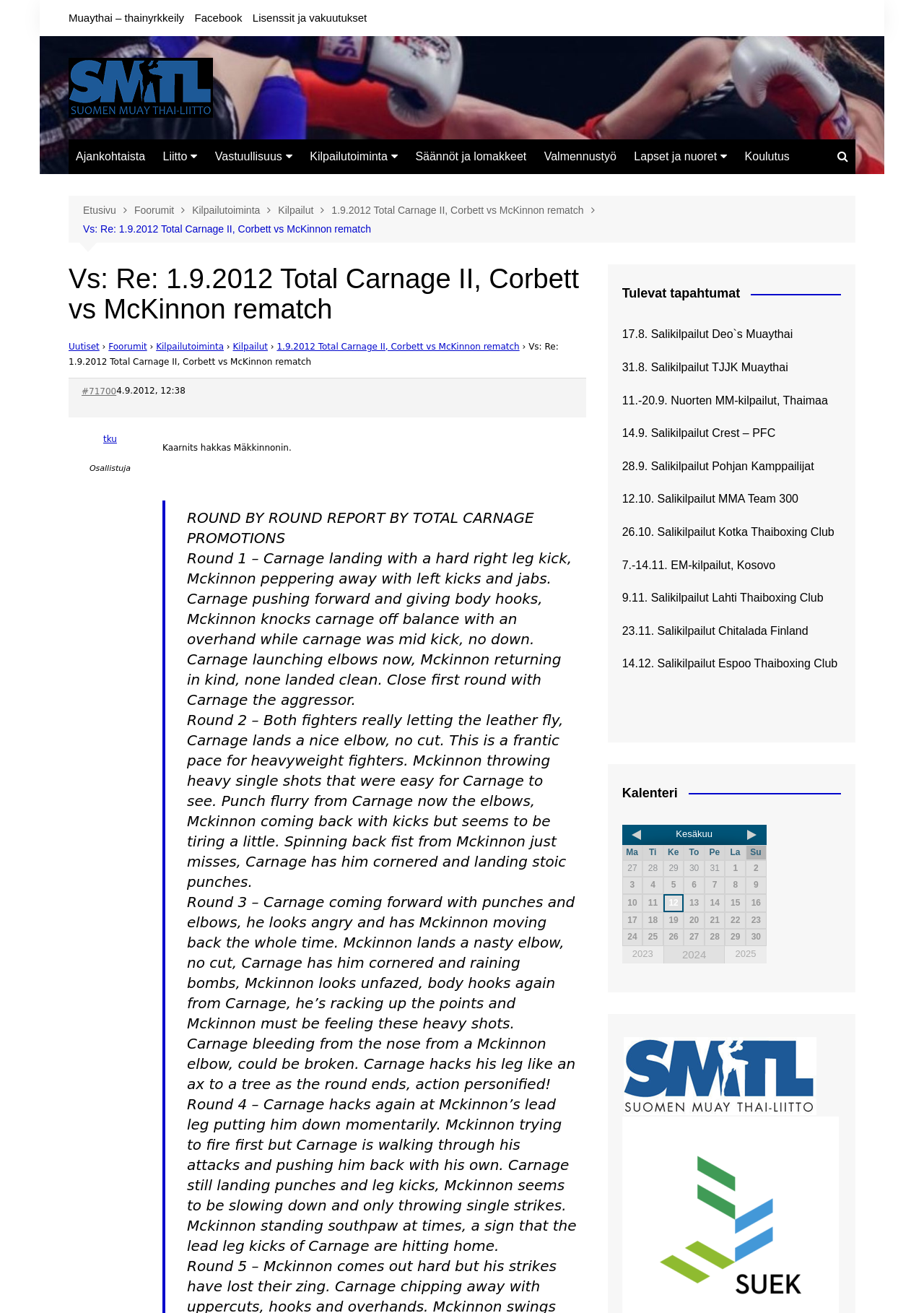Find the UI element described as: "Koulutus" and predict its bounding box coordinates. Ensure the coordinates are four float numbers between 0 and 1, [left, top, right, bottom].

[0.798, 0.106, 0.862, 0.133]